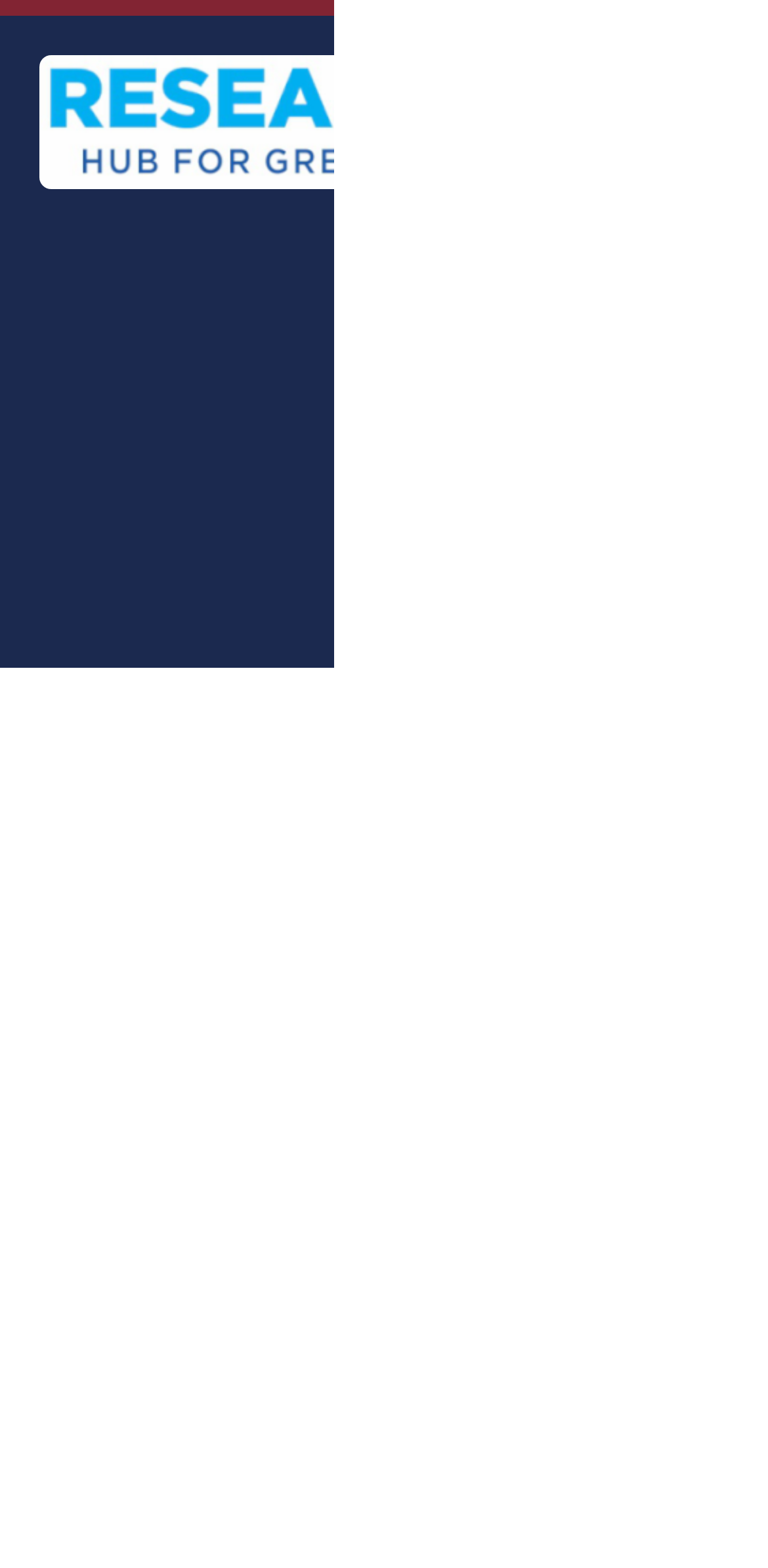Find the bounding box coordinates for the area that should be clicked to accomplish the instruction: "Go to whatsapp".

[0.833, 0.745, 0.962, 0.808]